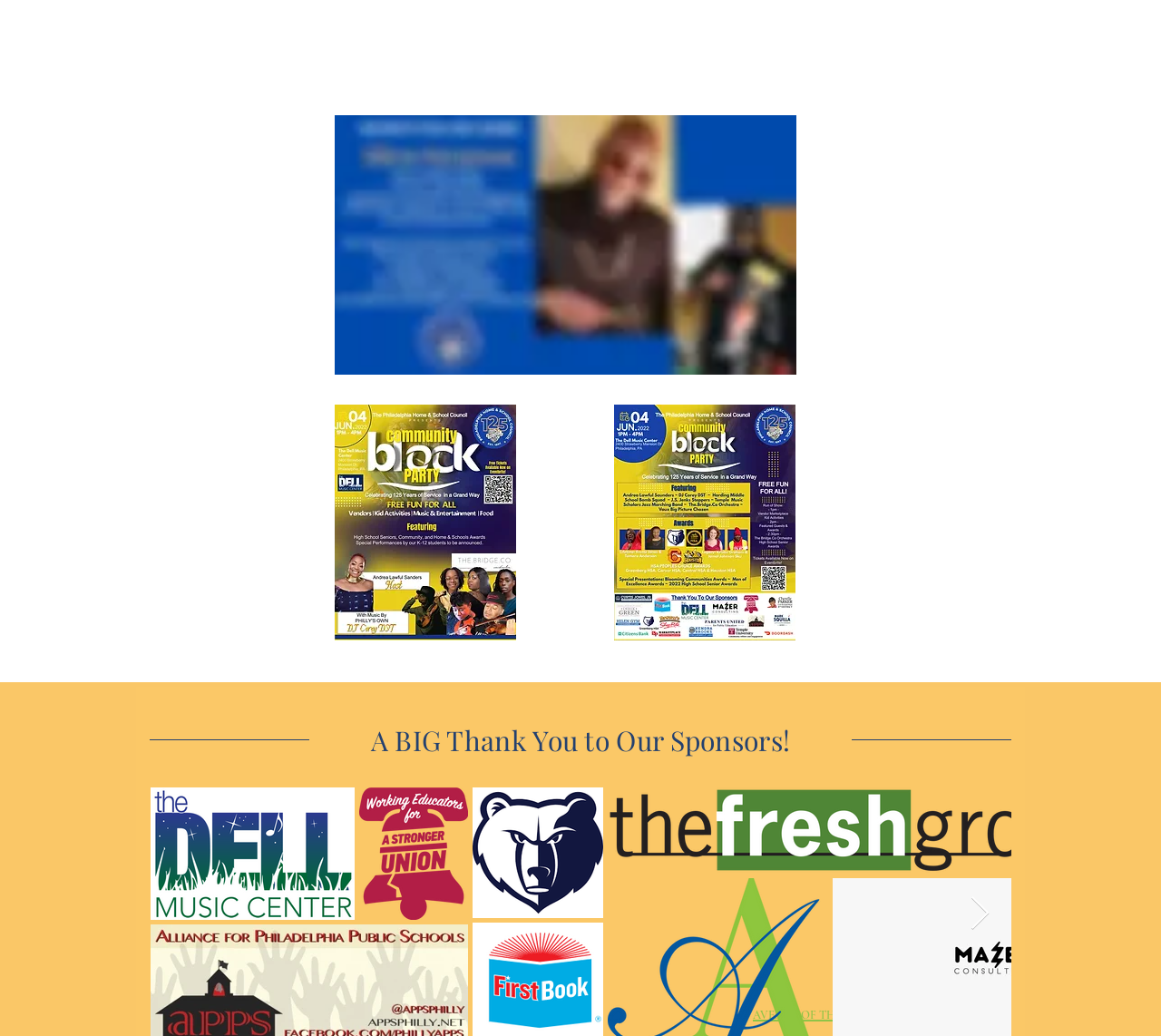What is the purpose of the button with the text 'play'?
Relying on the image, give a concise answer in one word or a brief phrase.

To play the slide show